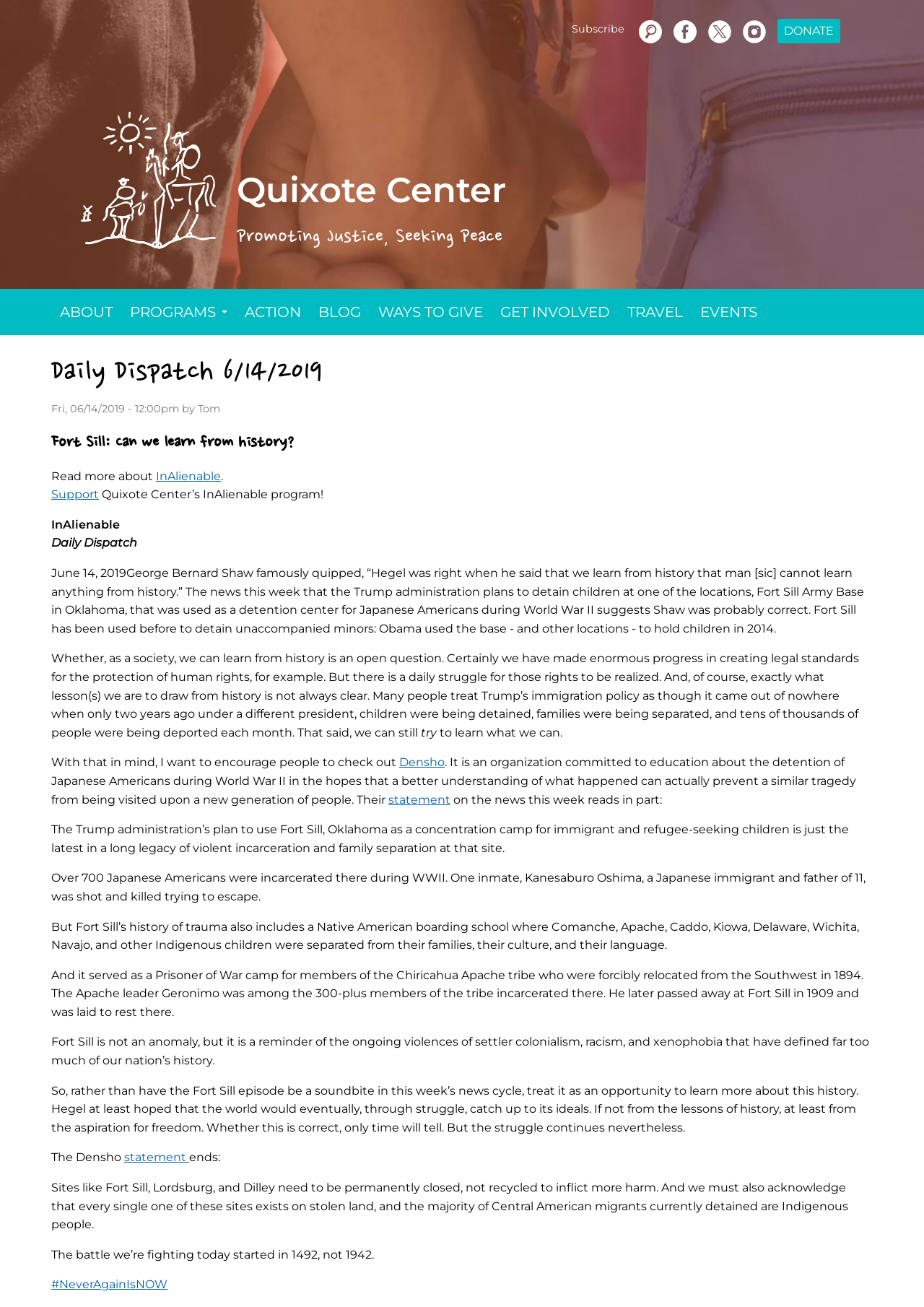Give a detailed account of the webpage's layout and content.

The webpage is a blog post titled "Daily Dispatch 6/14/2019" from the Quixote Center. At the top, there is a banner with a site header, featuring a search bar, social media links, and a "Donate" button. Below the banner, there is a navigation menu with links to different sections of the website, including "About", "Programs", "Action", and "Events".

The main content of the page is a blog post titled "Fort Sill: Can we learn from history?" The post discusses the Trump administration's plan to detain children at Fort Sill Army Base in Oklahoma, which was previously used as a detention center for Japanese Americans during World War II. The author reflects on the importance of learning from history and the ongoing struggle for human rights.

The post is divided into several paragraphs, with links to external resources, including an organization called Densho, which educates about the detention of Japanese Americans during World War II. There are also quotes from Densho's statement on the news, highlighting the violent history of Fort Sill, including the incarceration of Japanese Americans, Native American boarding schools, and a Prisoner of War camp for the Chiricahua Apache tribe.

Throughout the post, there are calls to action, encouraging readers to learn more about the history of Fort Sill and to support organizations working towards human rights and social justice. The post concludes with a statement from Densho, emphasizing the need to permanently close detention sites like Fort Sill and to acknowledge the historical trauma inflicted on Indigenous people. The final sentence reads, "The battle we're fighting today started in 1492, not 1942."